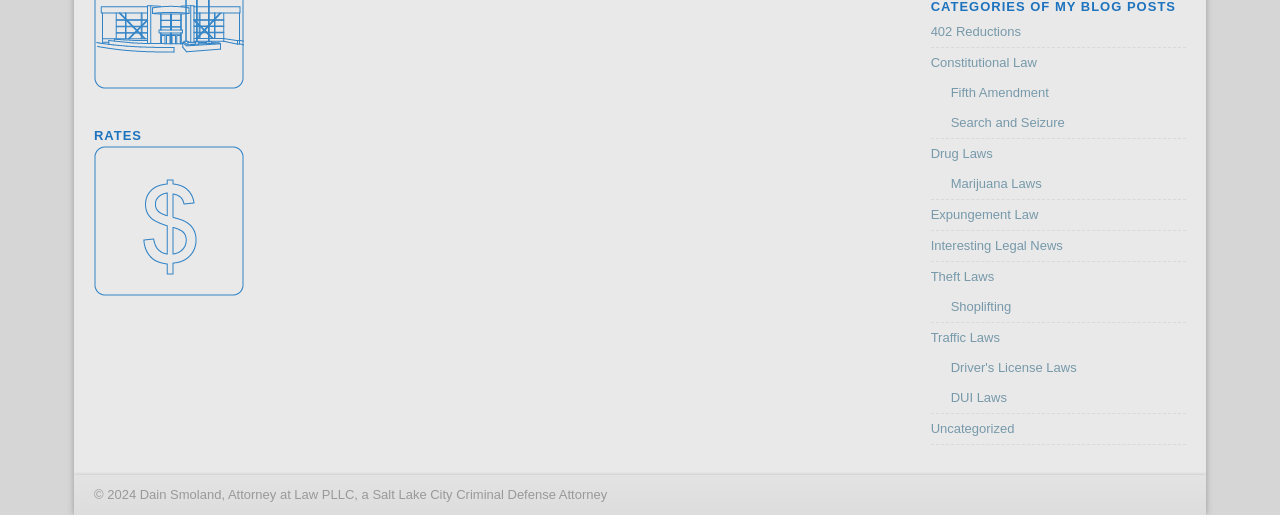Using the provided element description: "Continue without consent", identify the bounding box coordinates. The coordinates should be four floats between 0 and 1 in the order [left, top, right, bottom].

None